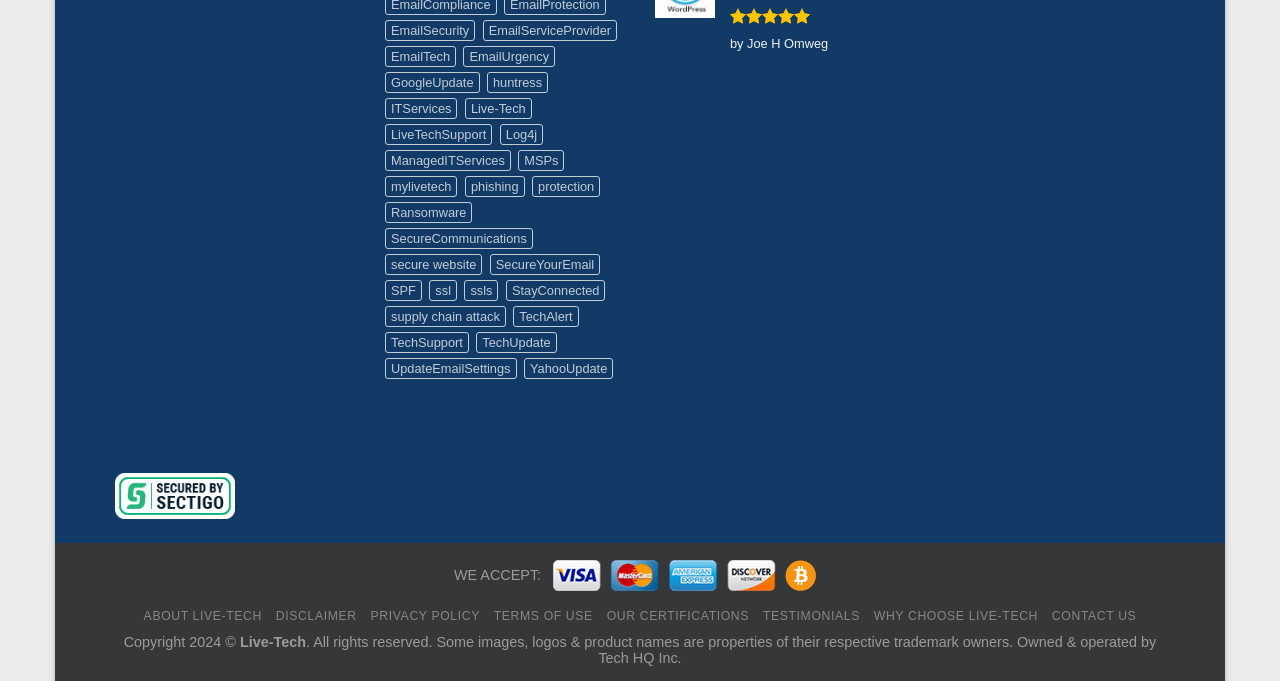What is the name of the trust logo shown?
Please provide a comprehensive answer based on the contents of the image.

The trust logo is located at the bottom of the webpage, and it shows the name 'SECTIGO TRUST'. This suggests that the website or service being referred to has a trust certification from SECTIGO.